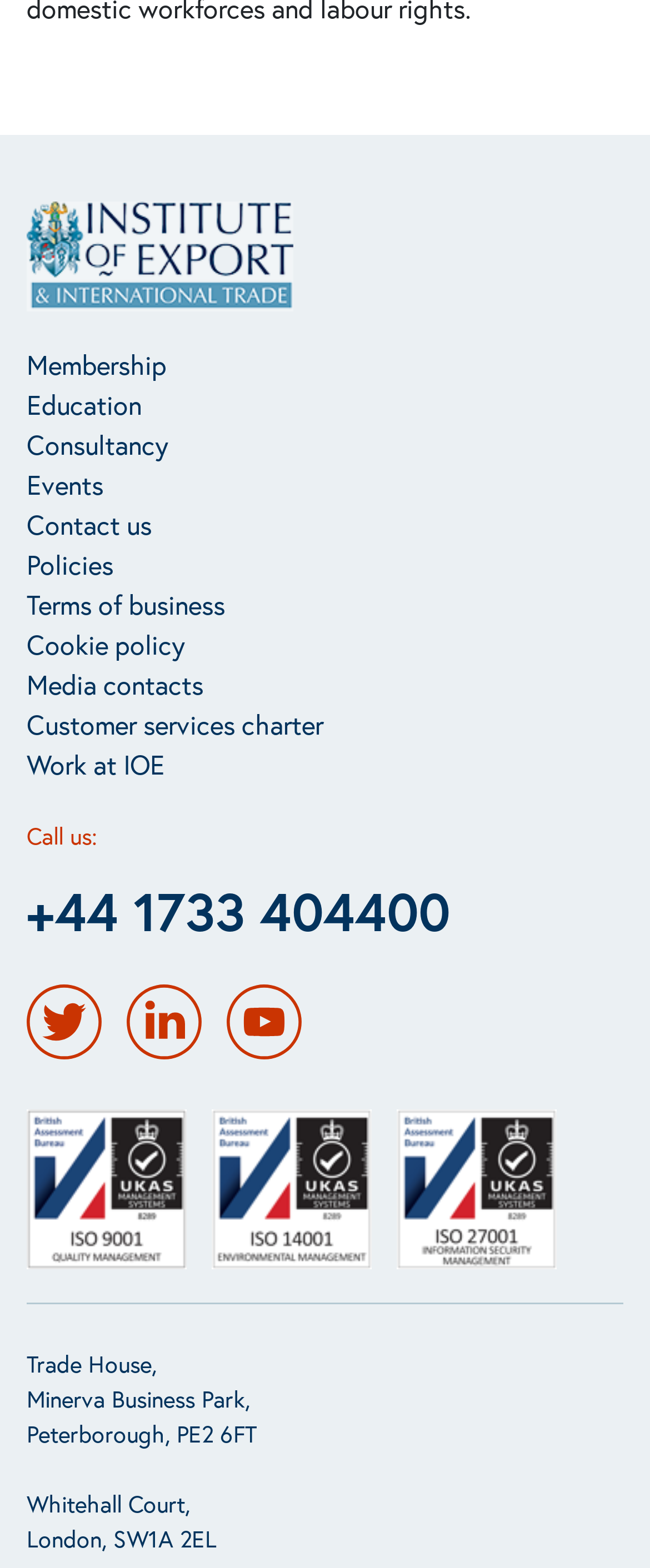Kindly provide the bounding box coordinates of the section you need to click on to fulfill the given instruction: "Go to Membership".

[0.041, 0.22, 0.497, 0.245]